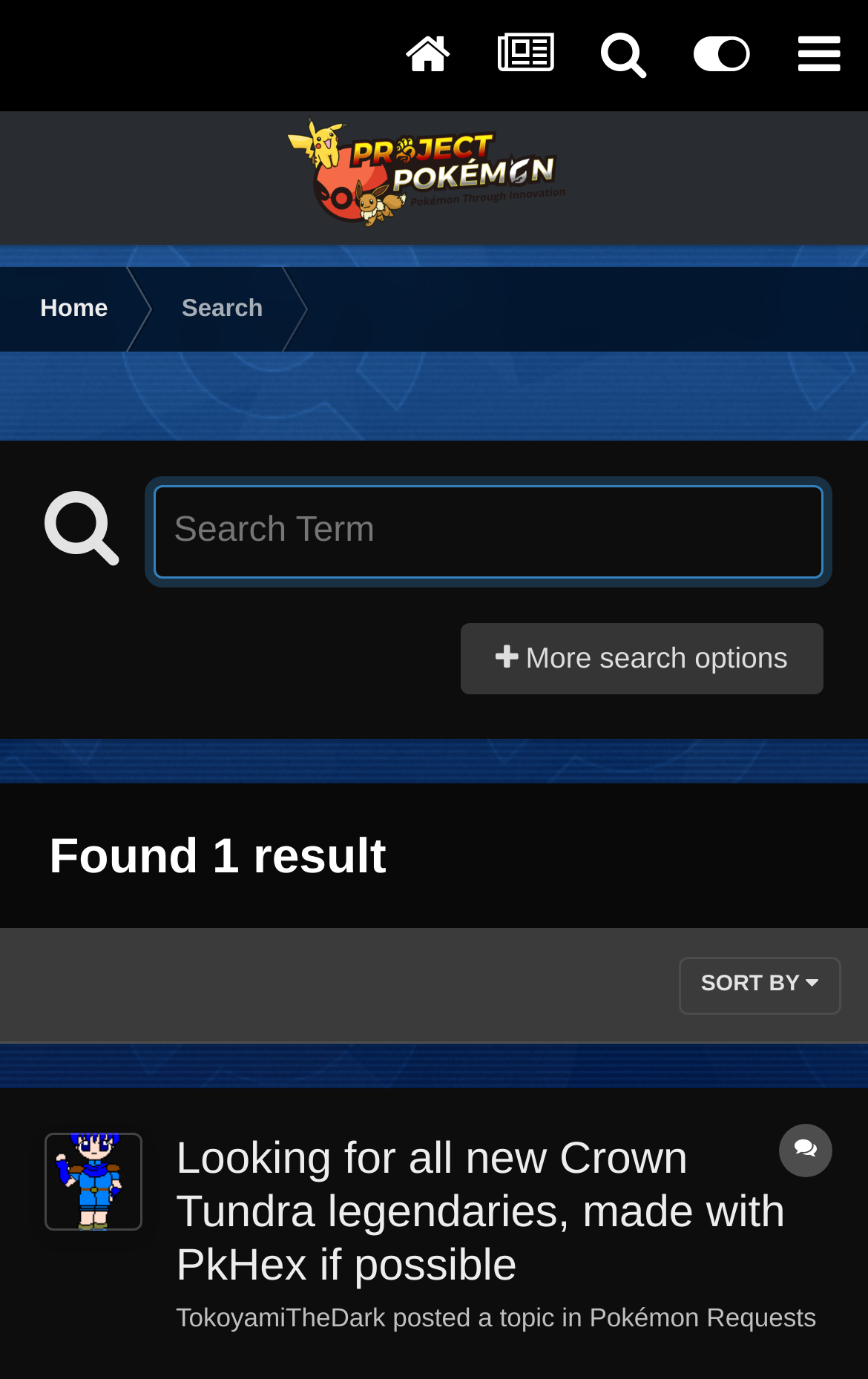Please determine the bounding box coordinates for the element that should be clicked to follow these instructions: "Search for a term".

[0.177, 0.352, 0.949, 0.42]